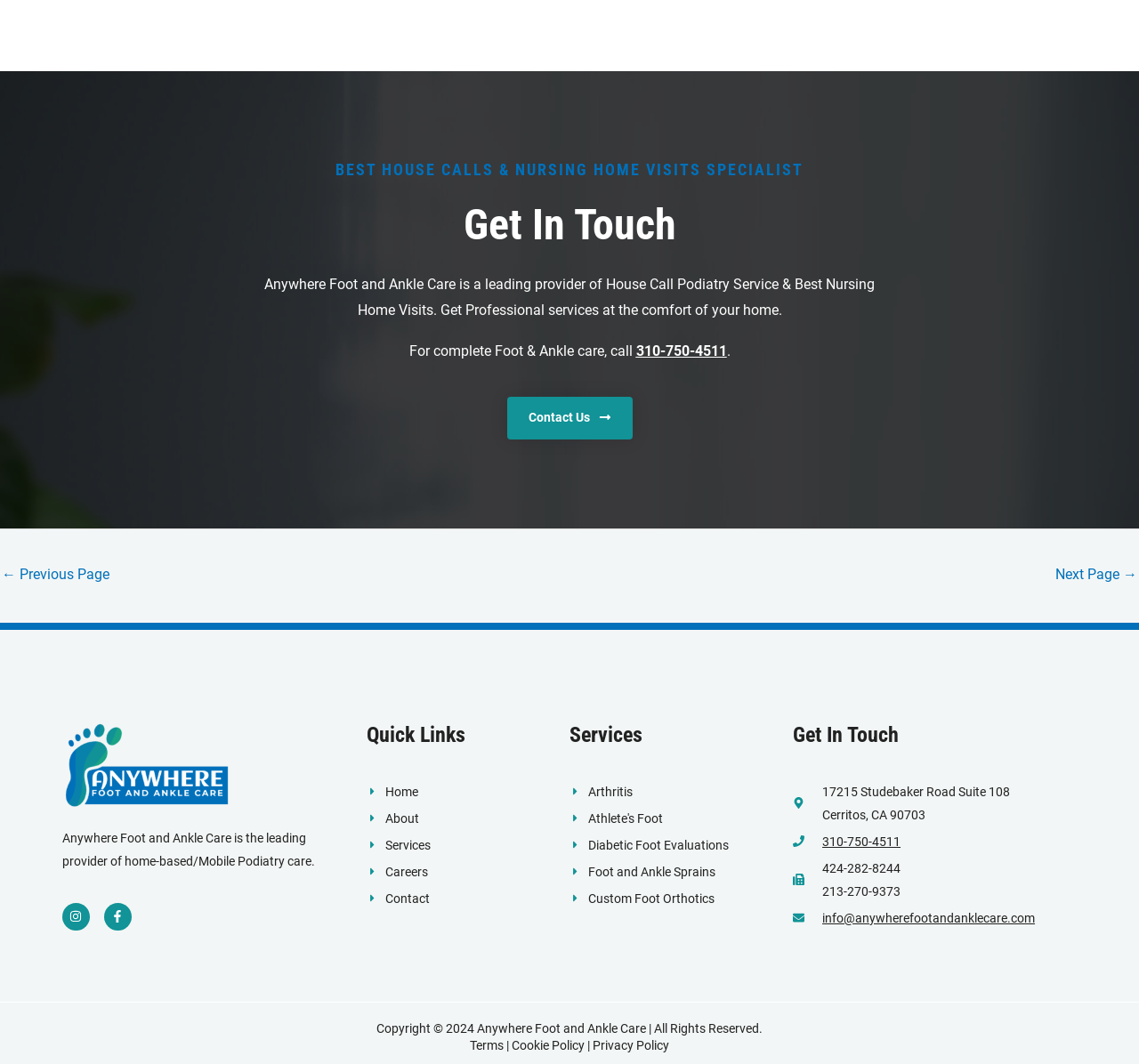Please determine the bounding box coordinates of the area that needs to be clicked to complete this task: 'Click the 'Next Page →' link'. The coordinates must be four float numbers between 0 and 1, formatted as [left, top, right, bottom].

[0.927, 0.526, 0.998, 0.557]